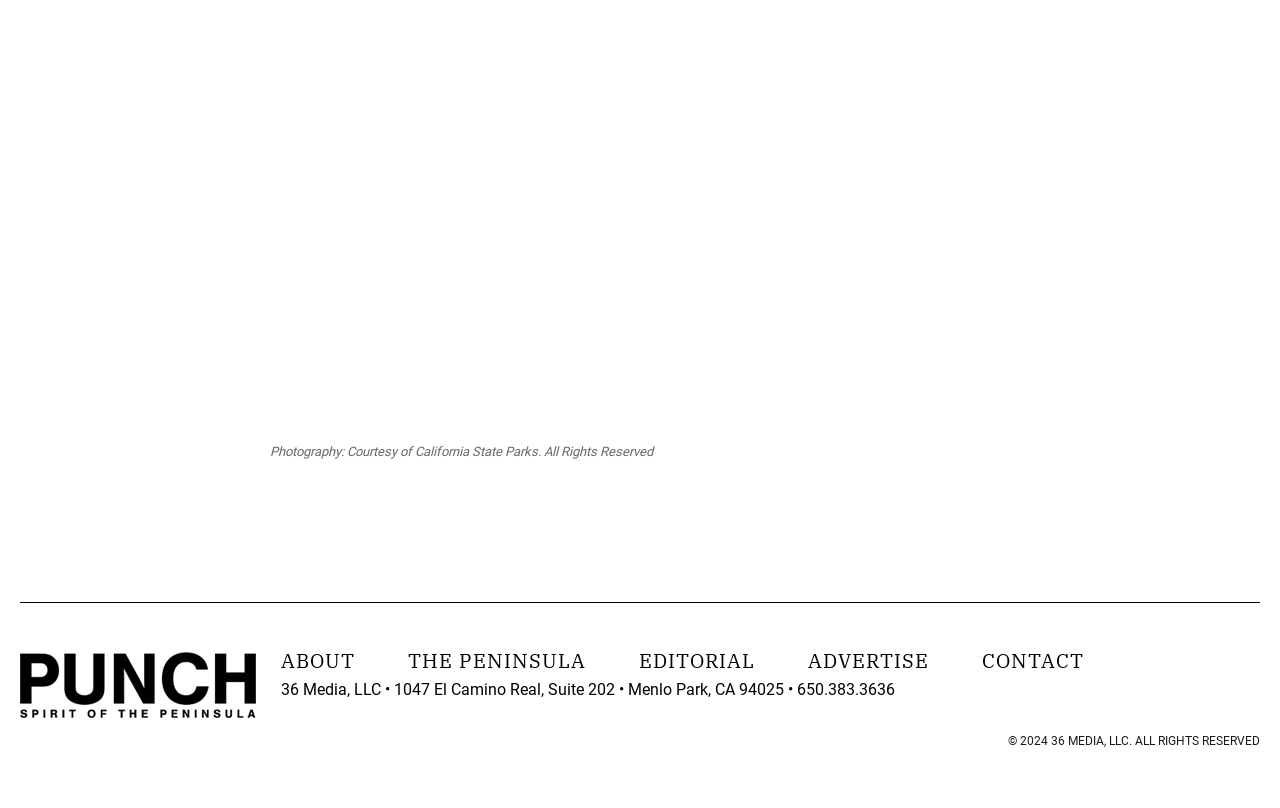Respond to the following question using a concise word or phrase: 
How many main navigation links are there?

5